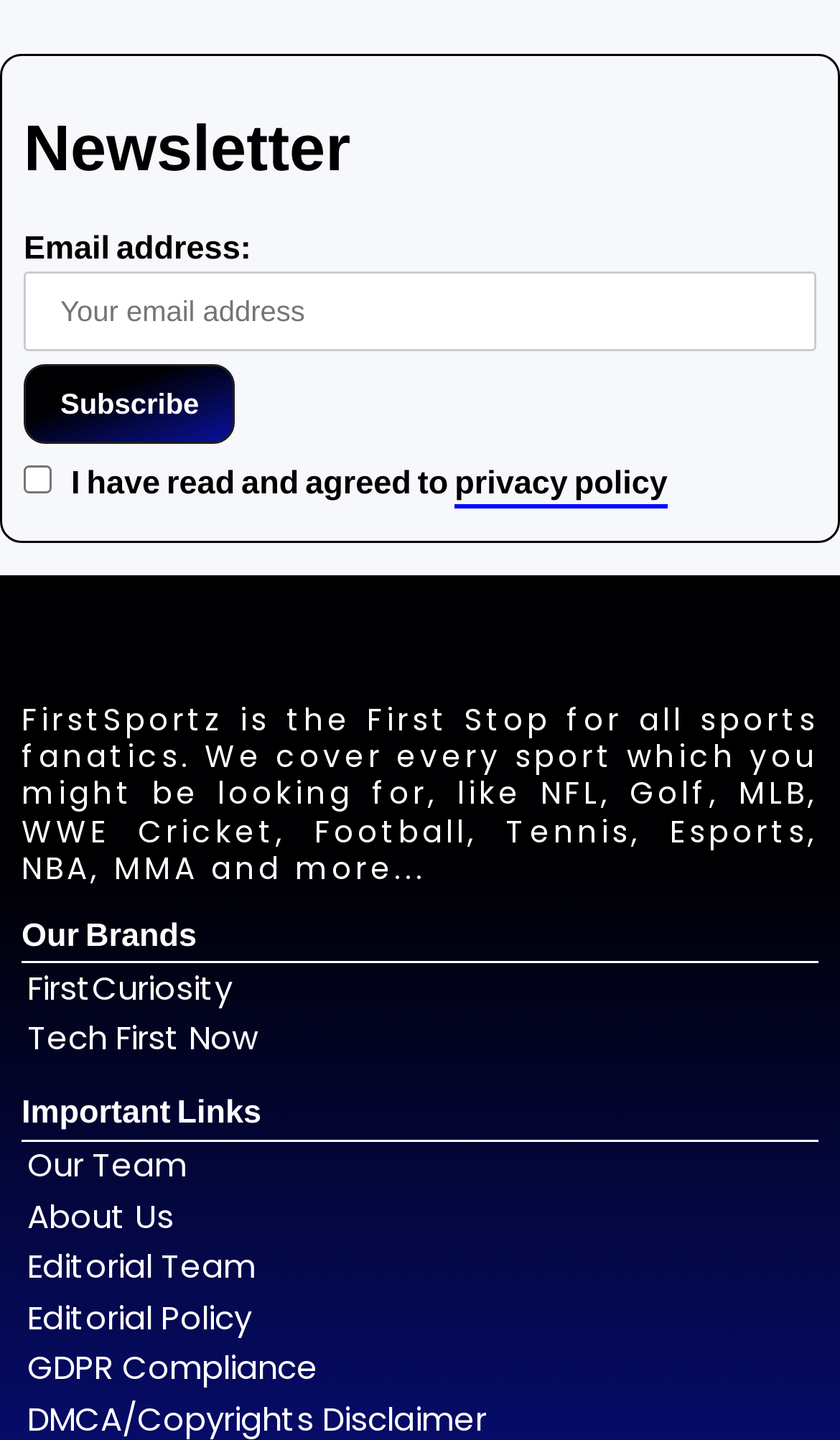Using the element description: "Tech First Now", determine the bounding box coordinates. The coordinates should be in the format [left, top, right, bottom], with values between 0 and 1.

[0.032, 0.705, 0.306, 0.737]